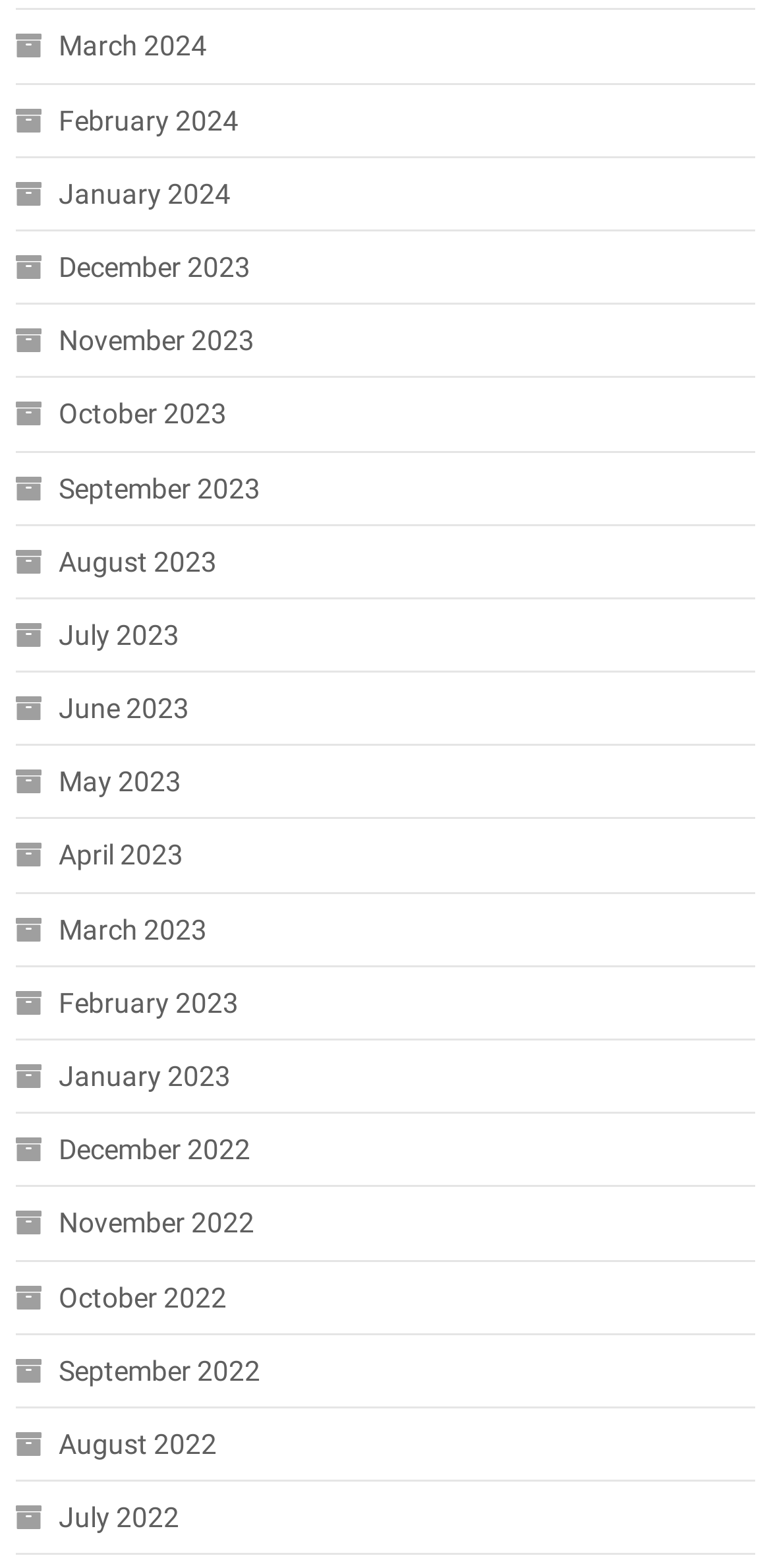Highlight the bounding box coordinates of the element that should be clicked to carry out the following instruction: "Browse August 2023". The coordinates must be given as four float numbers ranging from 0 to 1, i.e., [left, top, right, bottom].

[0.02, 0.342, 0.282, 0.374]